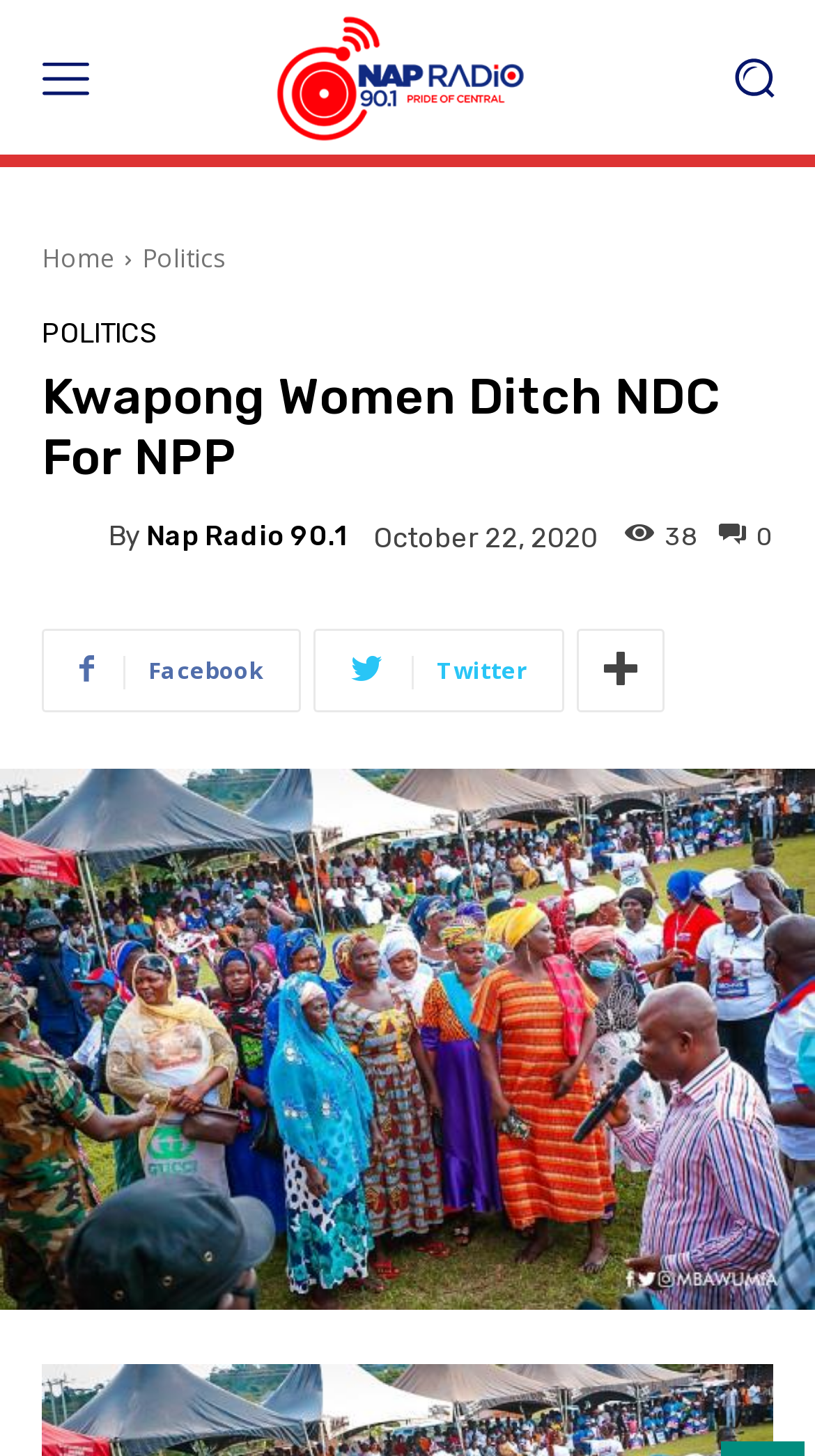Determine the title of the webpage and give its text content.

Kwapong Women Ditch NDC For NPP